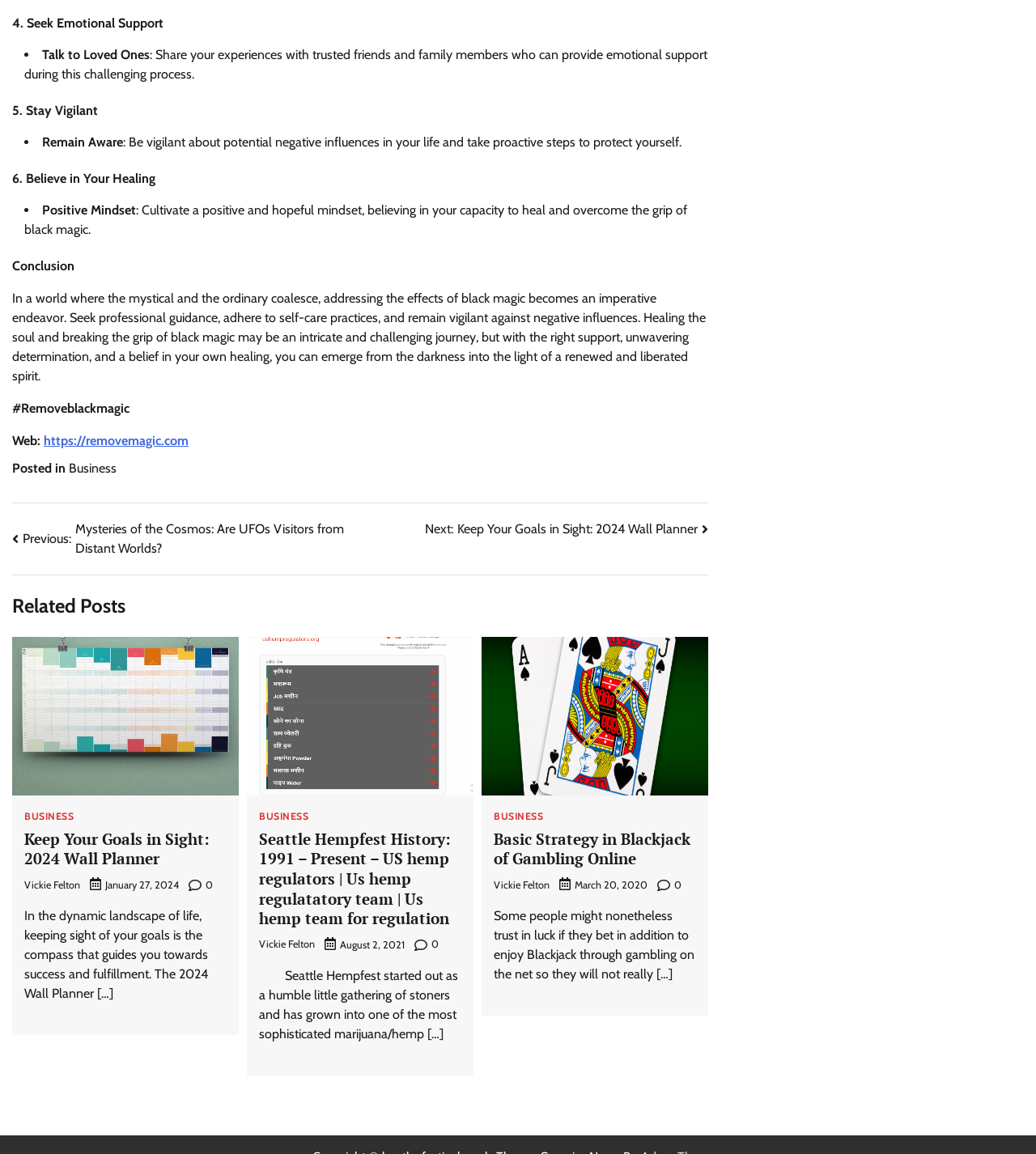Please respond in a single word or phrase: 
How many steps are mentioned to remove black magic?

3